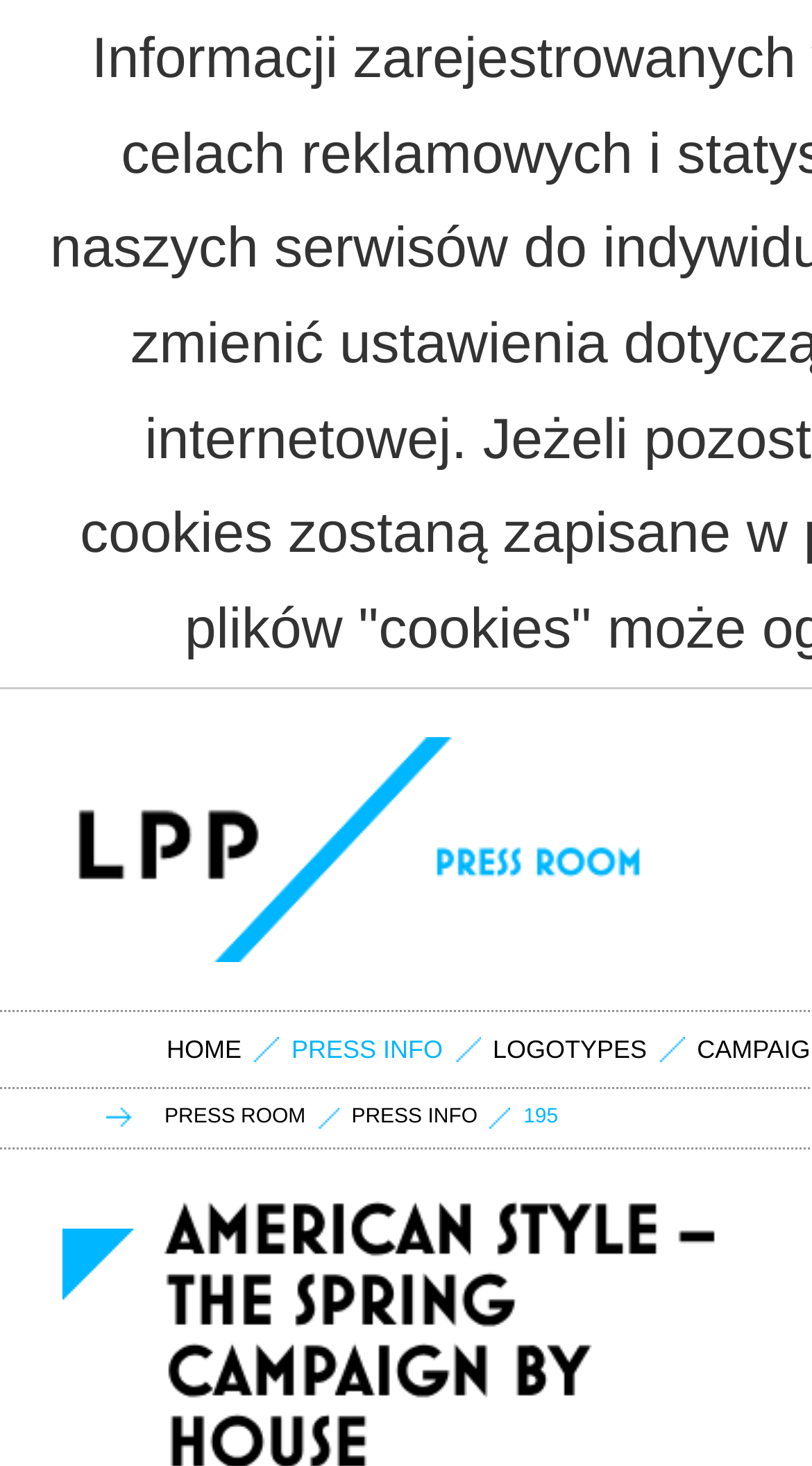What is the brand name on the top left?
Using the visual information from the image, give a one-word or short-phrase answer.

LPP